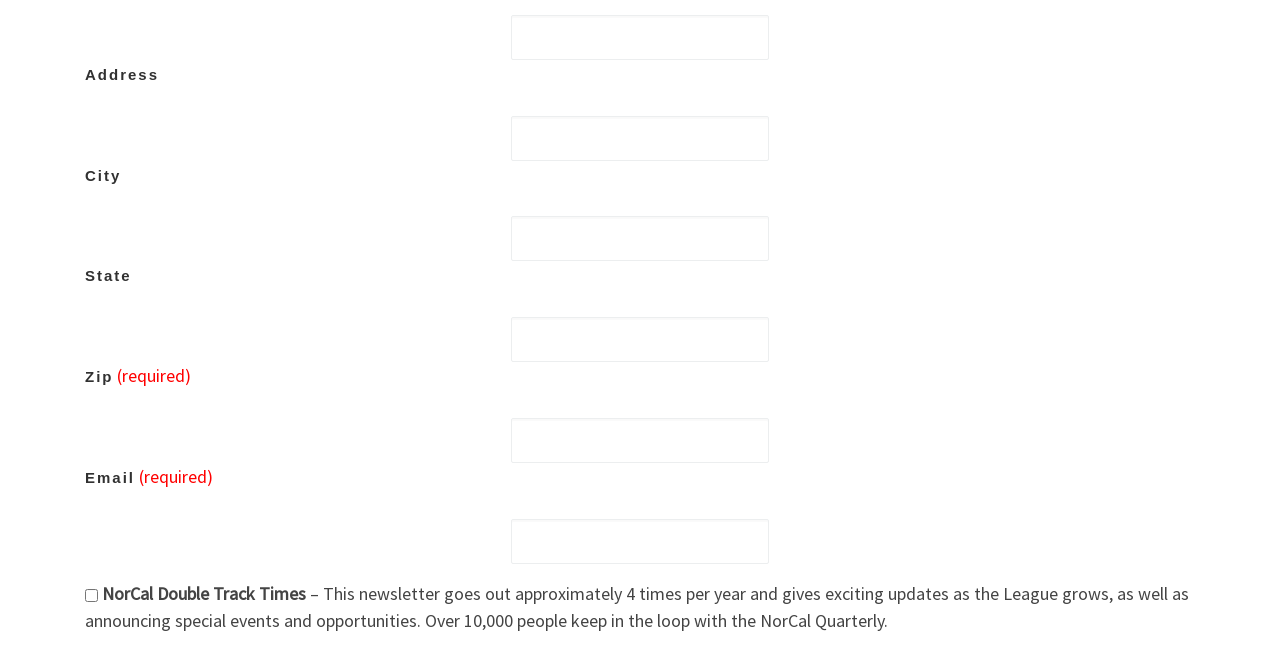Determine the bounding box coordinates (top-left x, top-left y, bottom-right x, bottom-right y) of the UI element described in the following text: name="signup[email]"

[0.399, 0.794, 0.601, 0.863]